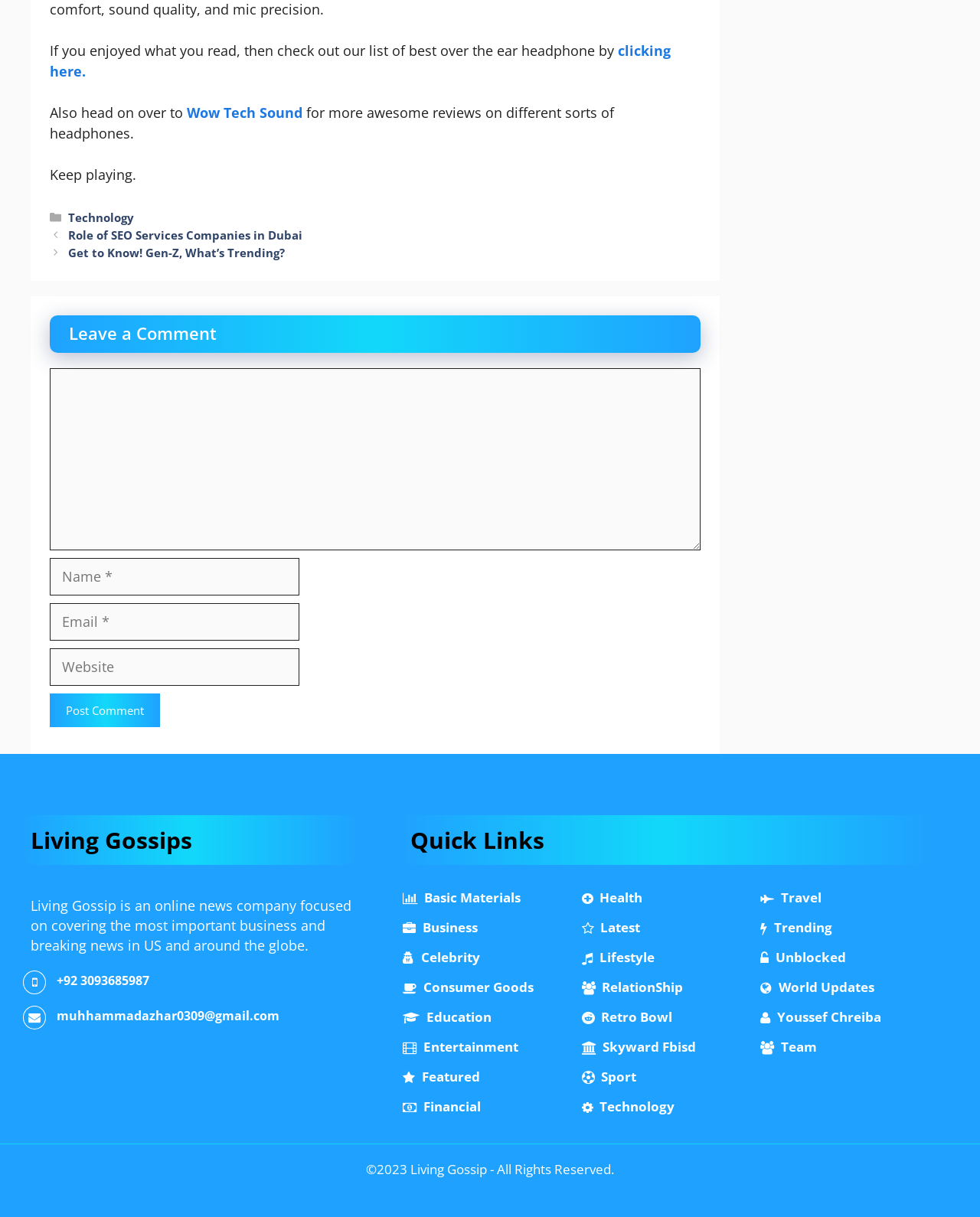Determine the bounding box coordinates of the clickable element necessary to fulfill the instruction: "Leave a comment". Provide the coordinates as four float numbers within the 0 to 1 range, i.e., [left, top, right, bottom].

[0.051, 0.302, 0.715, 0.452]